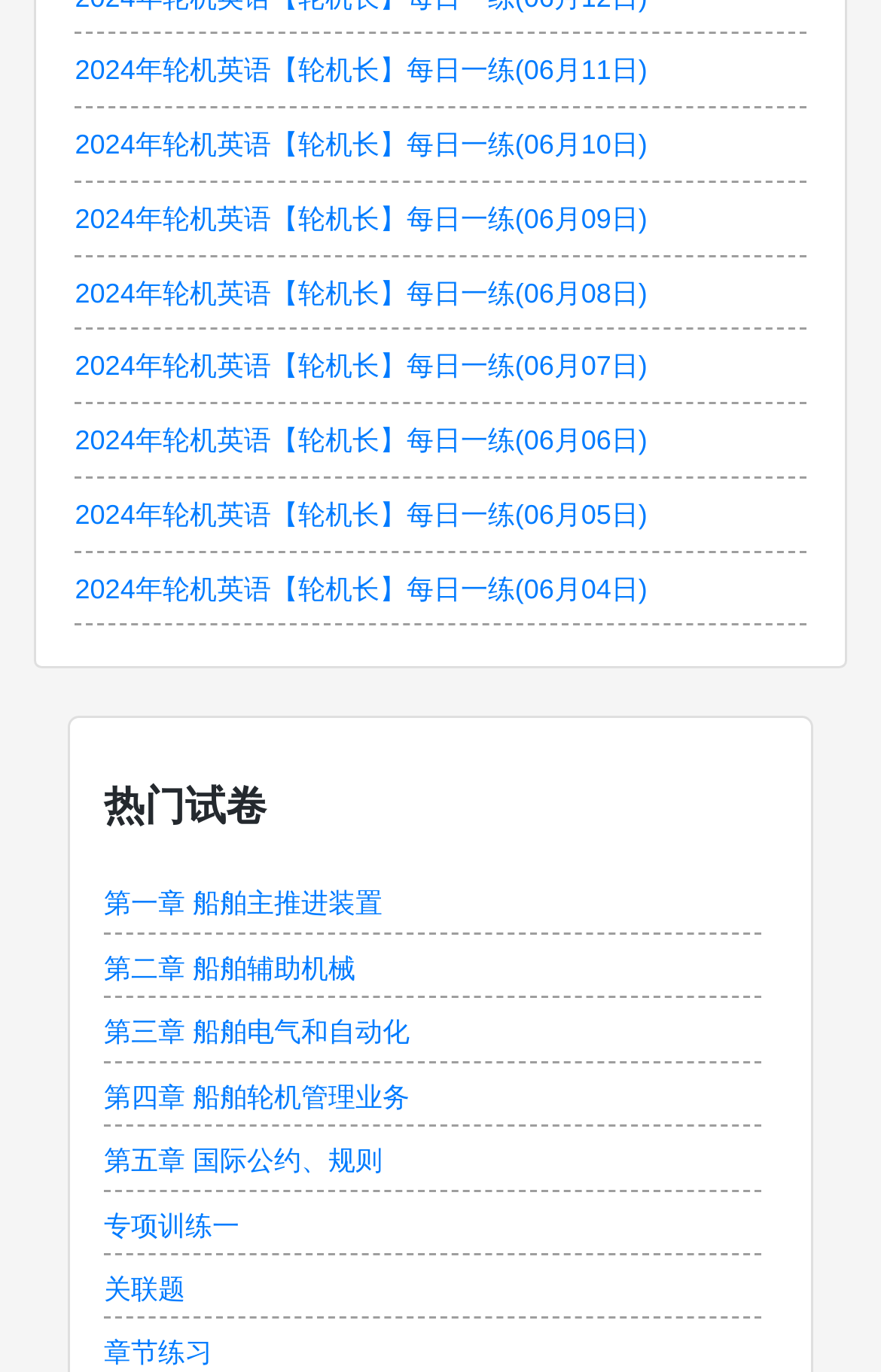Specify the bounding box coordinates of the area to click in order to execute this command: 'view daily practice for June 11th'. The coordinates should consist of four float numbers ranging from 0 to 1, and should be formatted as [left, top, right, bottom].

[0.085, 0.037, 0.915, 0.079]